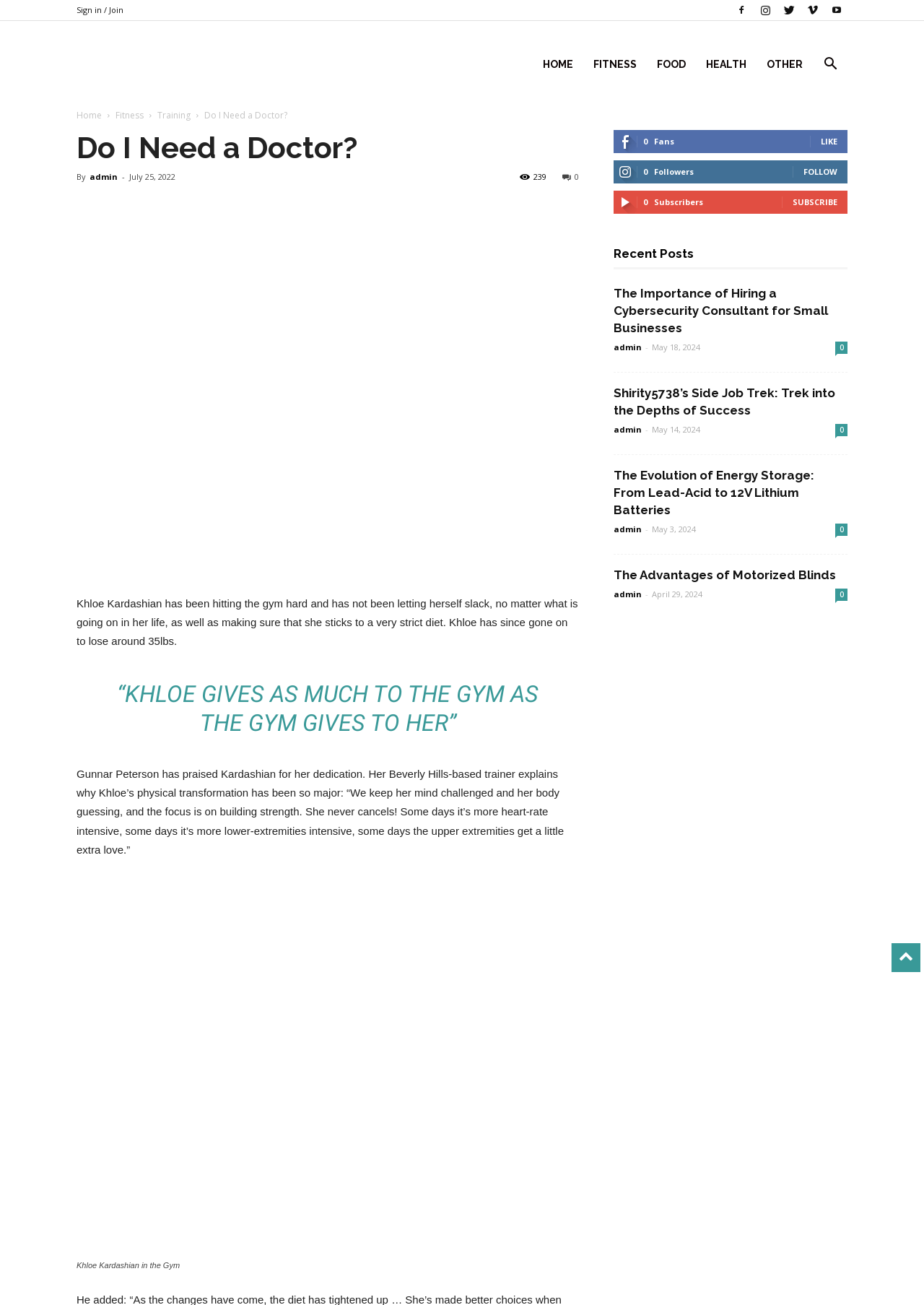From the screenshot, find the bounding box of the UI element matching this description: "Fitness". Supply the bounding box coordinates in the form [left, top, right, bottom], each a float between 0 and 1.

[0.631, 0.027, 0.7, 0.071]